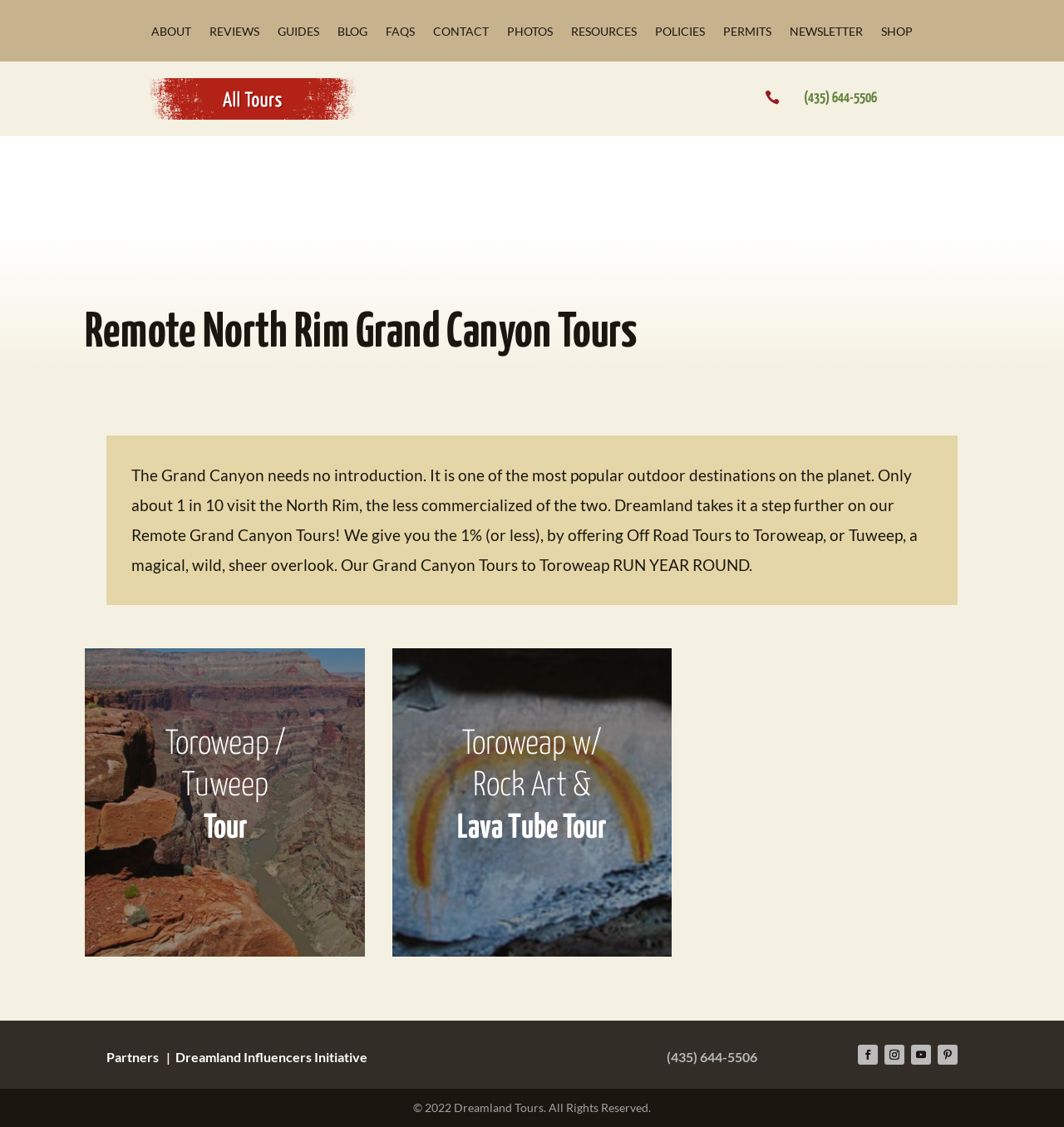Determine the title of the webpage and give its text content.

Remote North Rim Grand Canyon Tours